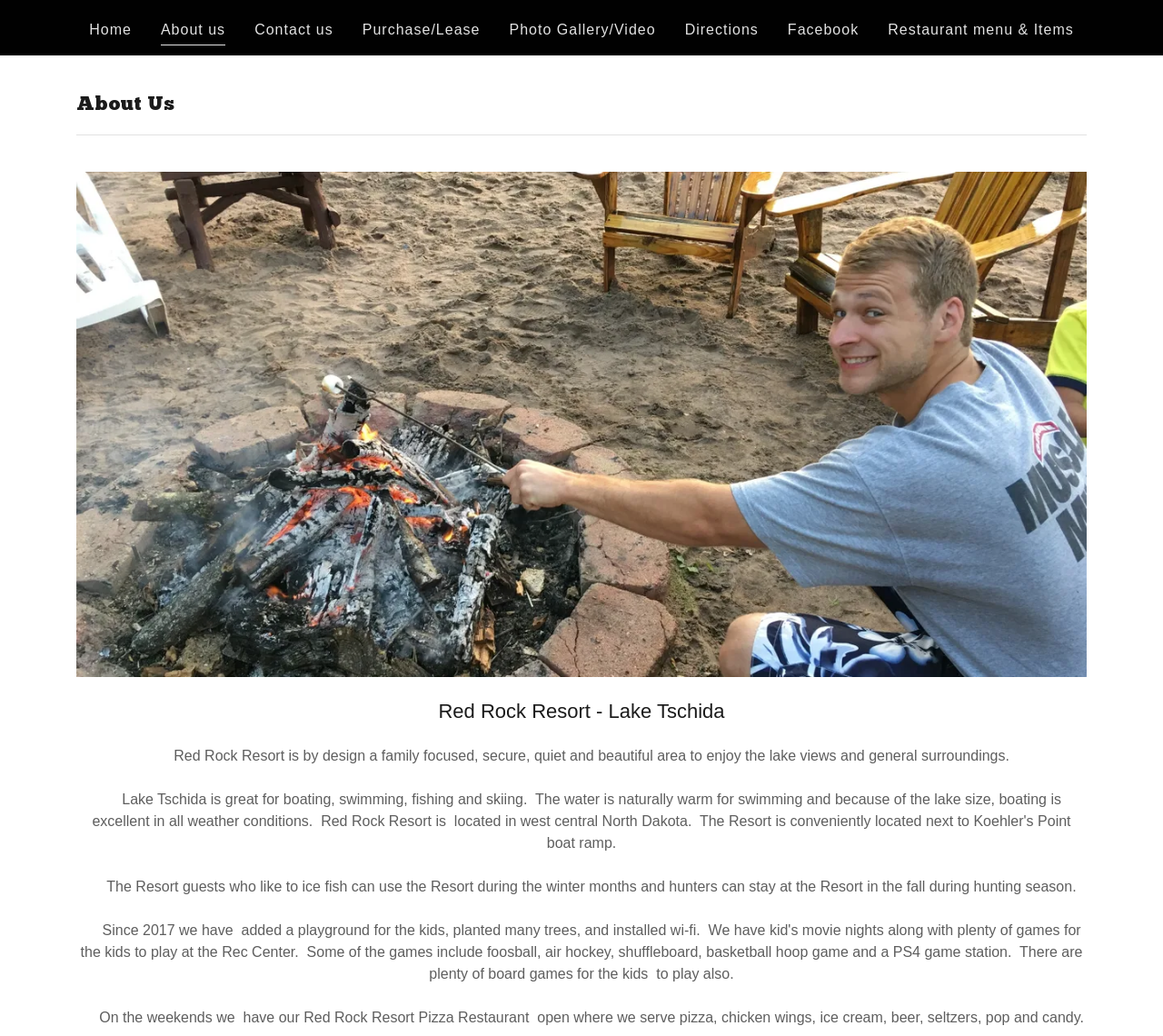Identify the bounding box coordinates for the region to click in order to carry out this instruction: "Click Home". Provide the coordinates using four float numbers between 0 and 1, formatted as [left, top, right, bottom].

[0.072, 0.013, 0.118, 0.045]